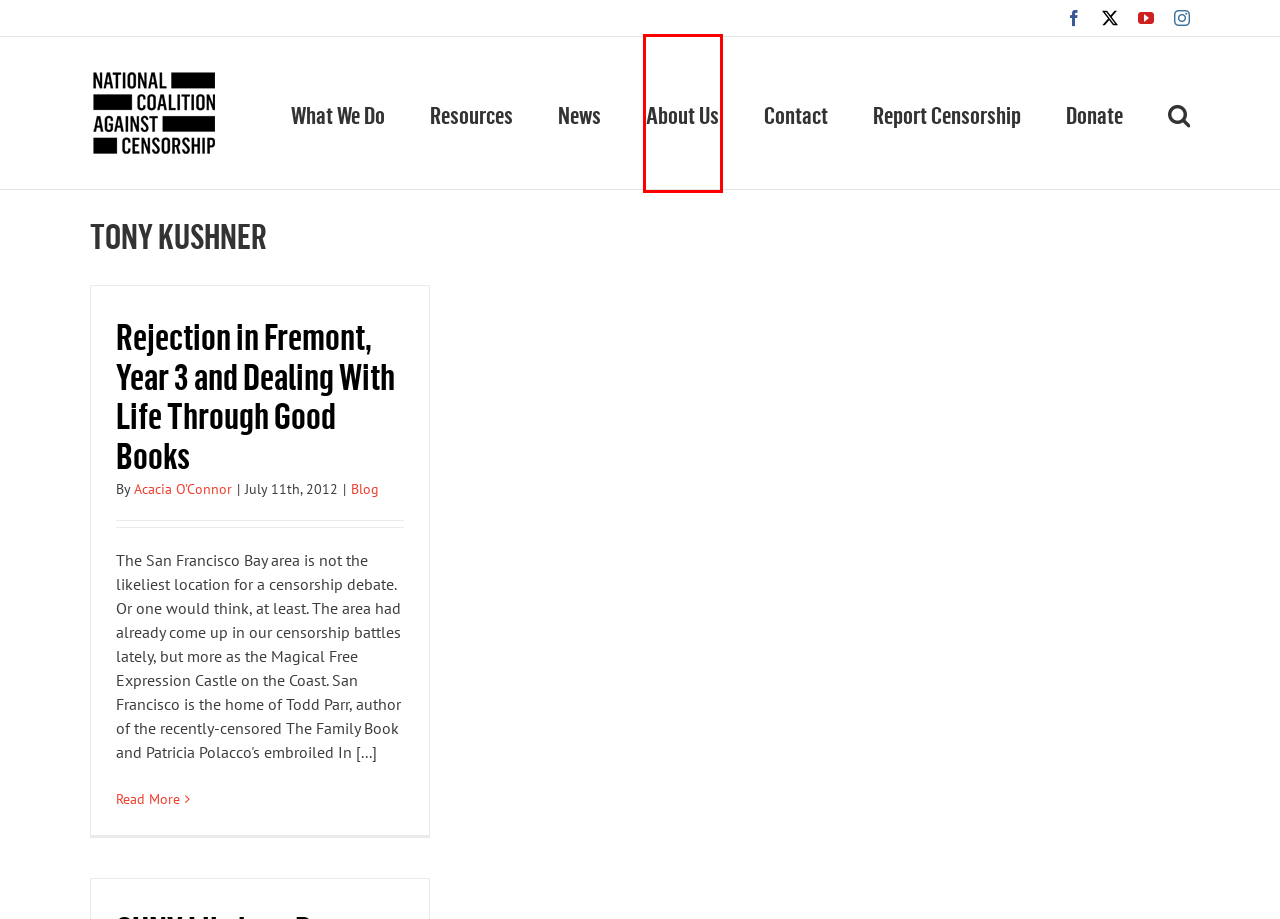You are given a screenshot of a webpage within which there is a red rectangle bounding box. Please choose the best webpage description that matches the new webpage after clicking the selected element in the bounding box. Here are the options:
A. National Coalition Against Censorship - National Coalition Against Censorship
B. What We Do - National Coalition Against Censorship
C. Blog Archives - National Coalition Against Censorship
D. Acacia O'Connor, Author at National Coalition Against Censorship
E. News - National Coalition Against Censorship
F. About Us - National Coalition Against Censorship
G. Report Censorship - National Coalition Against Censorship
H. Resource Overview - National Coalition Against Censorship

F